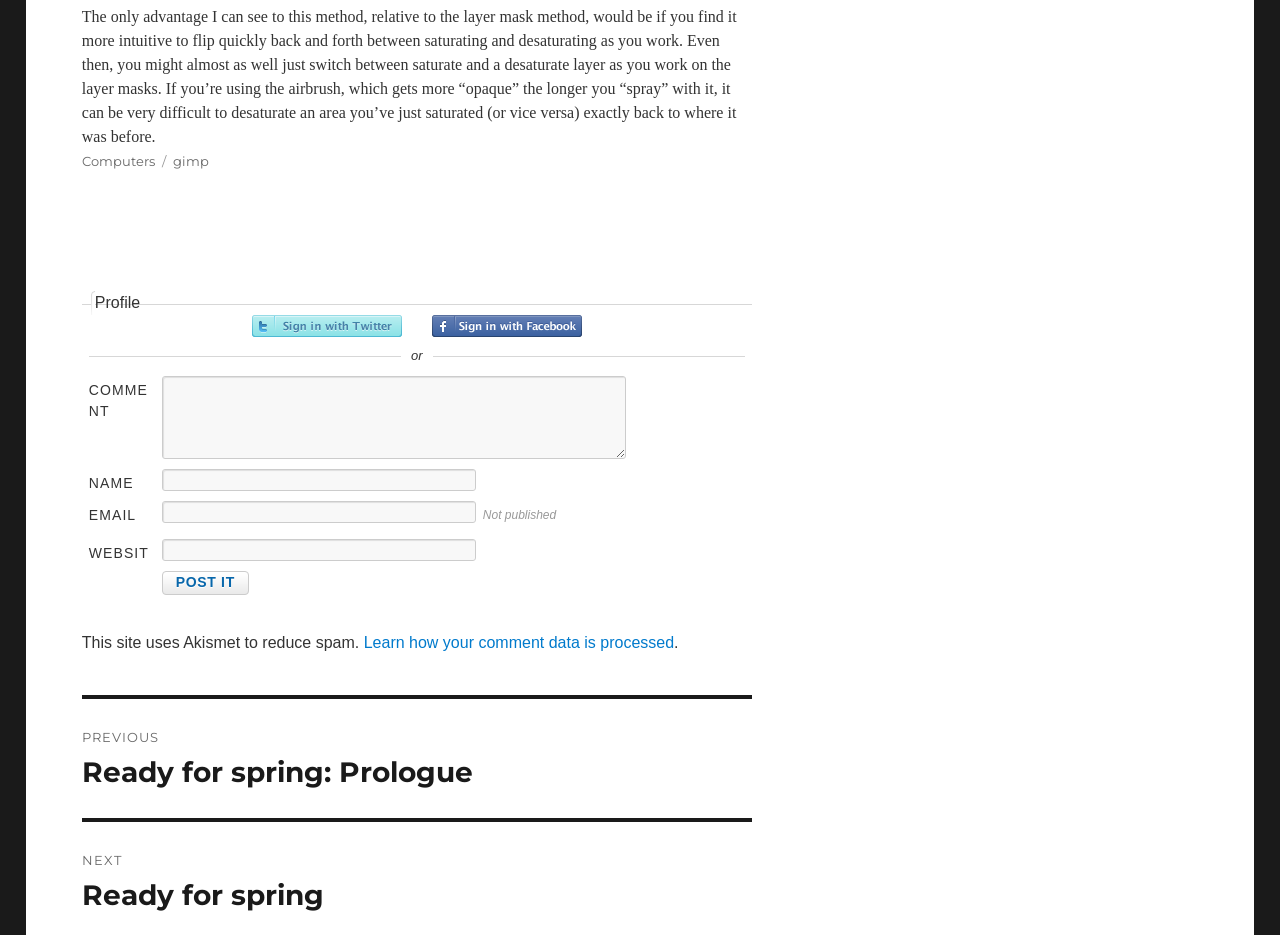Predict the bounding box coordinates of the area that should be clicked to accomplish the following instruction: "Learn how your comment data is processed". The bounding box coordinates should consist of four float numbers between 0 and 1, i.e., [left, top, right, bottom].

[0.284, 0.678, 0.527, 0.696]